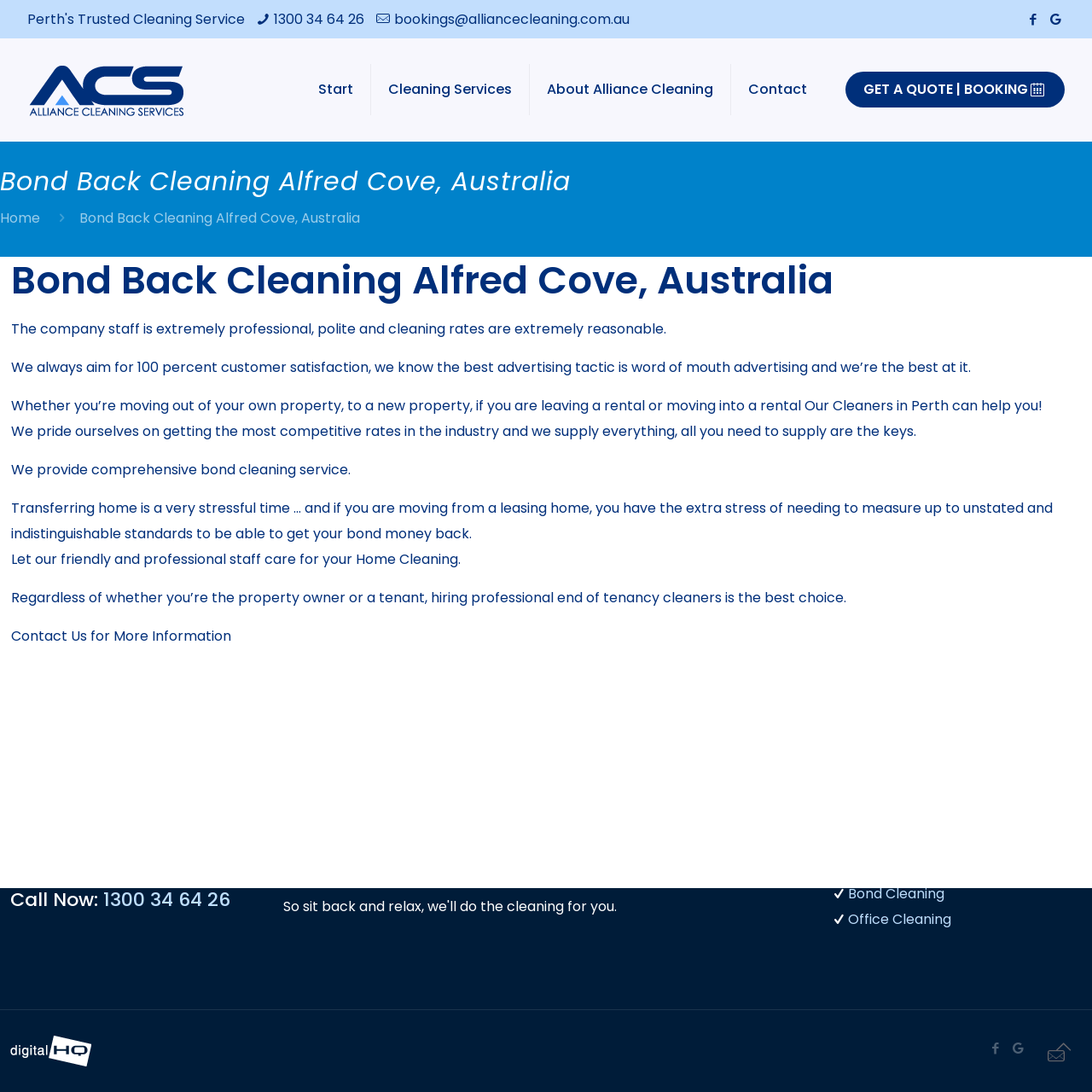Please identify the bounding box coordinates of the element I need to click to follow this instruction: "Contact us".

[0.669, 0.035, 0.754, 0.129]